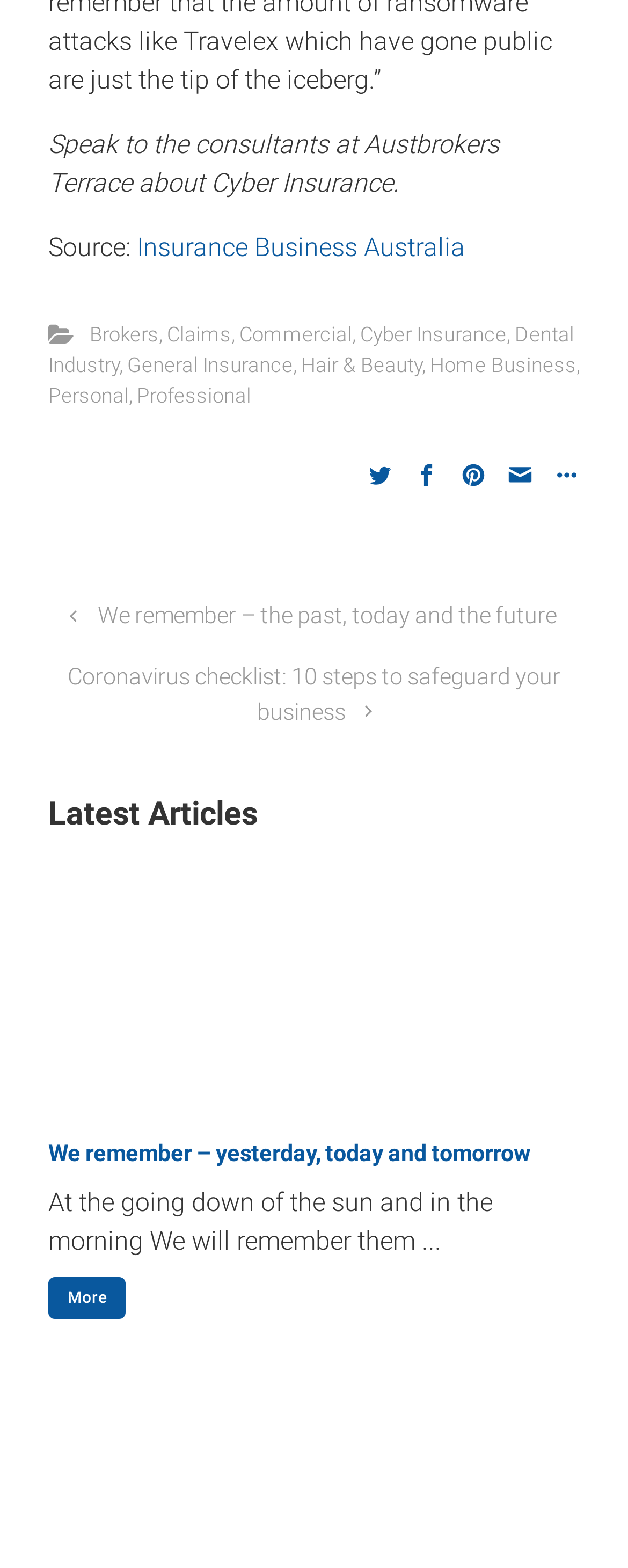Identify the bounding box coordinates for the region to click in order to carry out this instruction: "Get information about Personal Insurance". Provide the coordinates using four float numbers between 0 and 1, formatted as [left, top, right, bottom].

[0.077, 0.245, 0.205, 0.26]